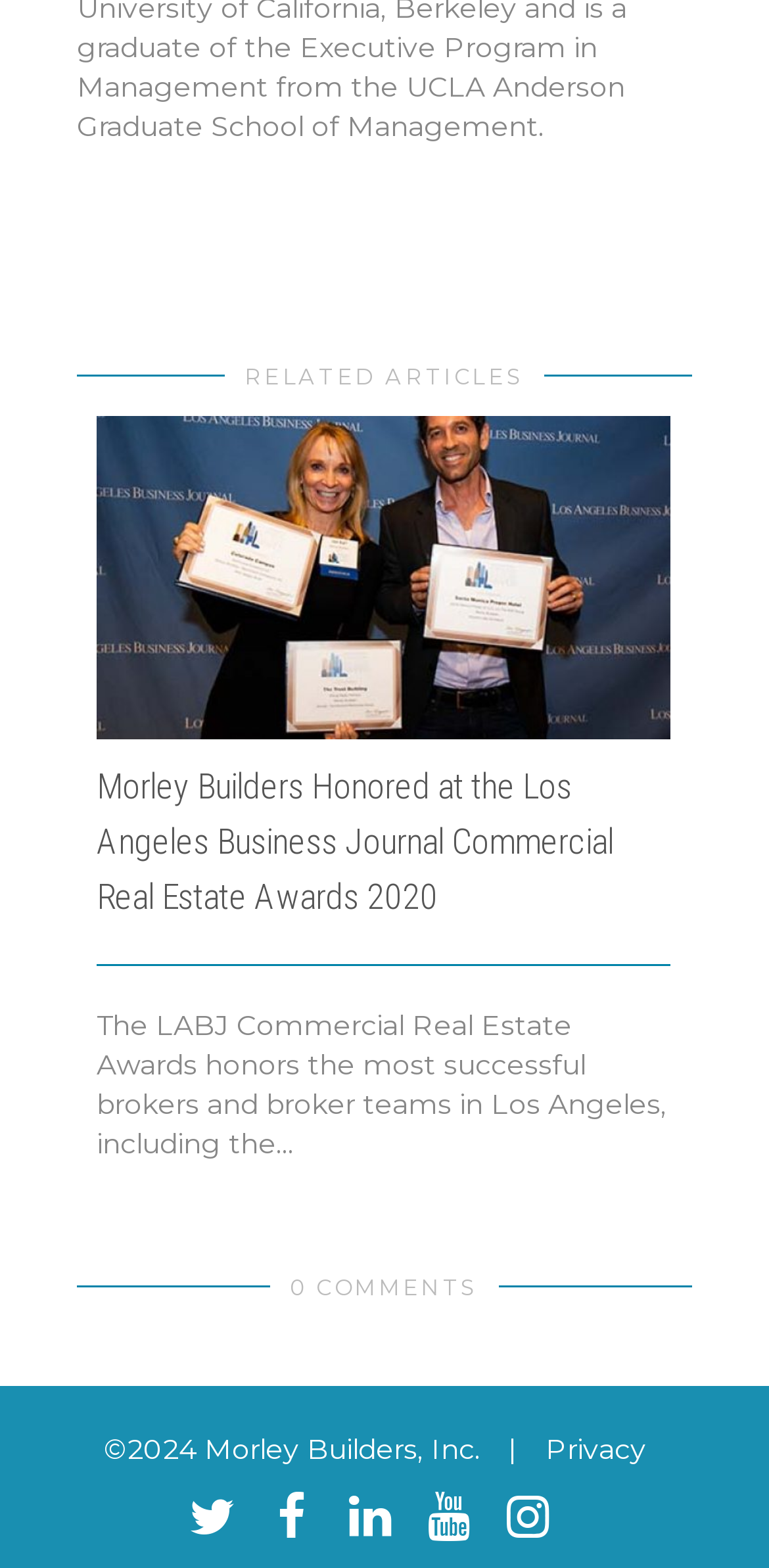Using the provided element description, identify the bounding box coordinates as (top-left x, top-left y, bottom-right x, bottom-right y). Ensure all values are between 0 and 1. Description: Linkedin

[0.449, 0.96, 0.513, 0.983]